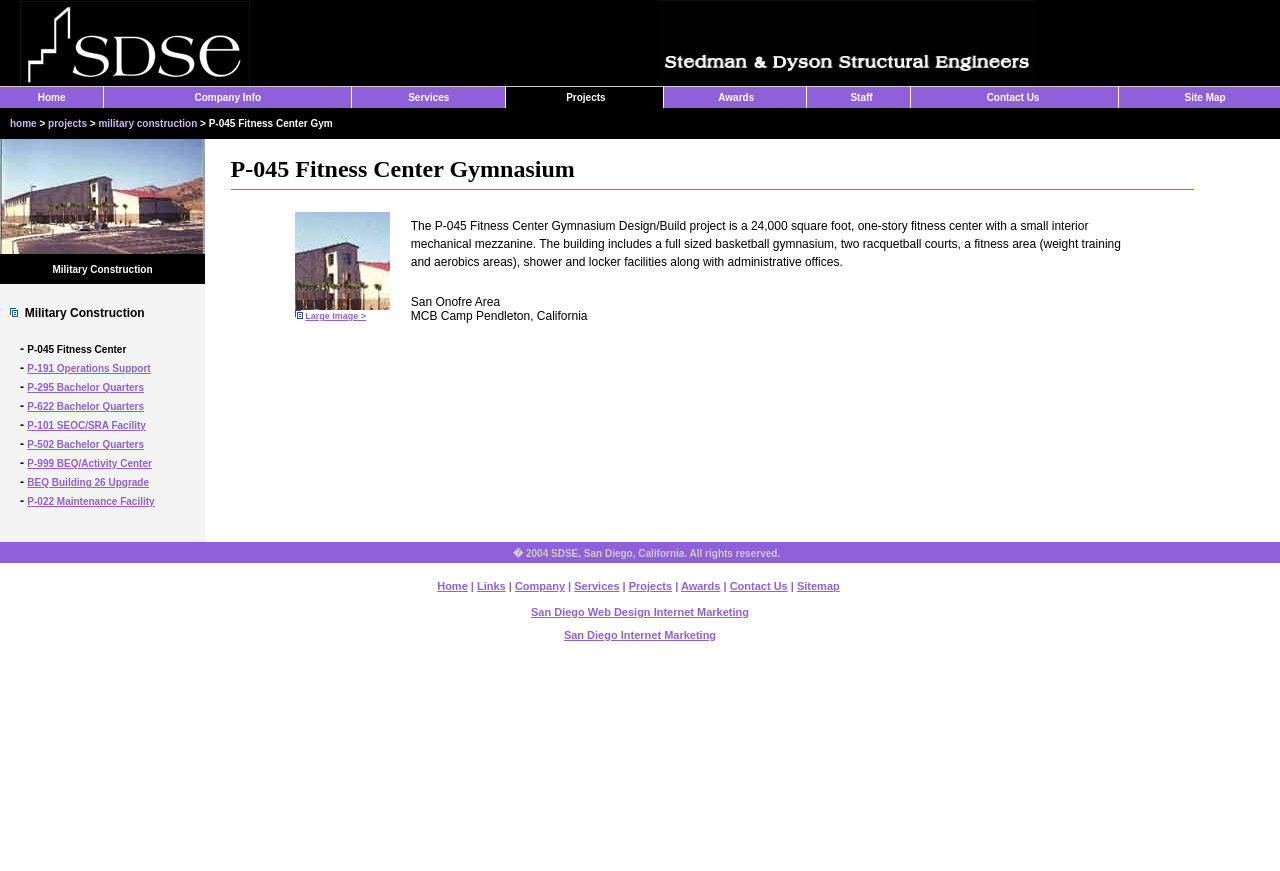What is the name of the project?
Based on the image, provide a one-word or brief-phrase response.

P-045 Fitness Center Gym